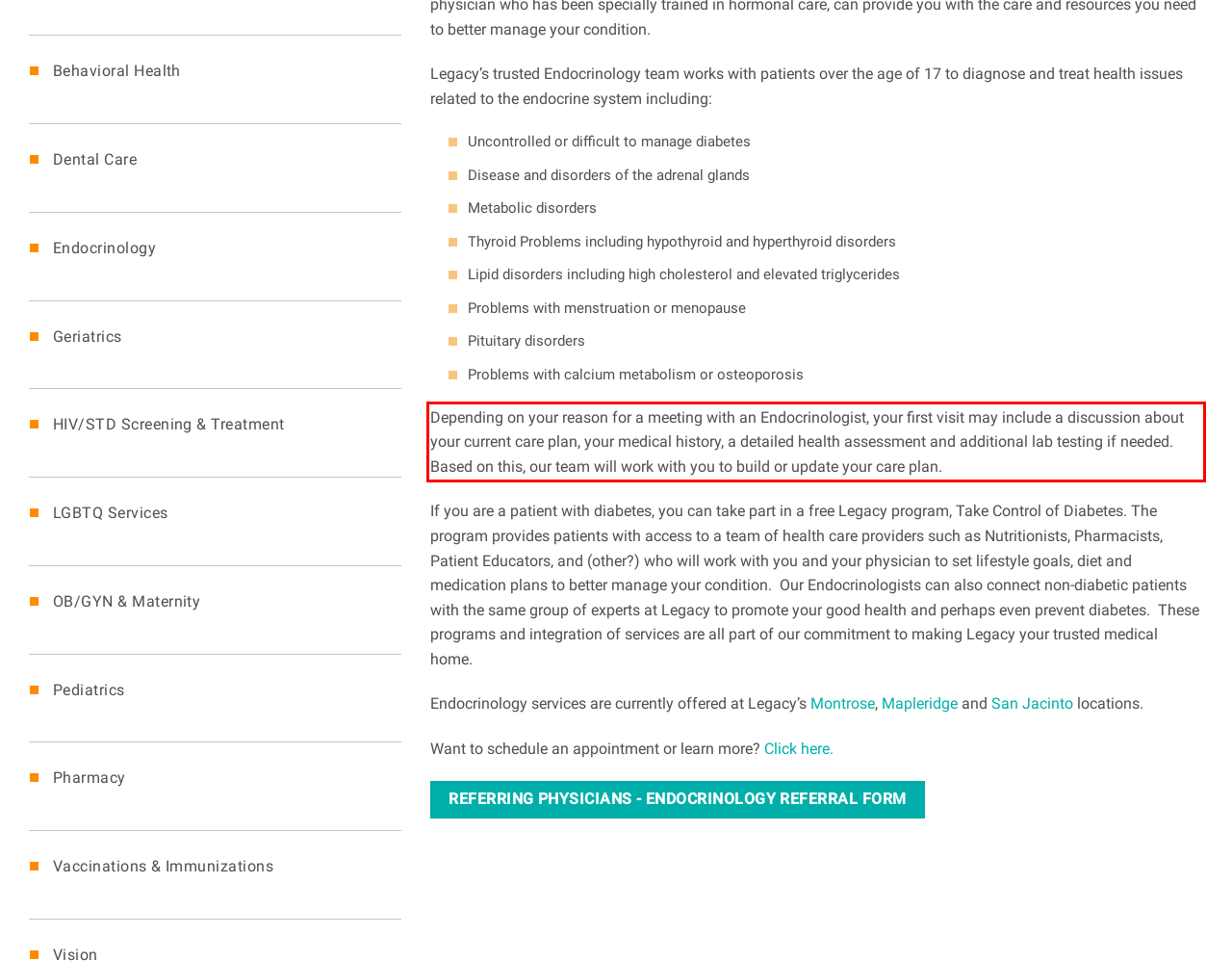You are given a screenshot of a webpage with a UI element highlighted by a red bounding box. Please perform OCR on the text content within this red bounding box.

Depending on your reason for a meeting with an Endocrinologist, your first visit may include a discussion about your current care plan, your medical history, a detailed health assessment and additional lab testing if needed. Based on this, our team will work with you to build or update your care plan.